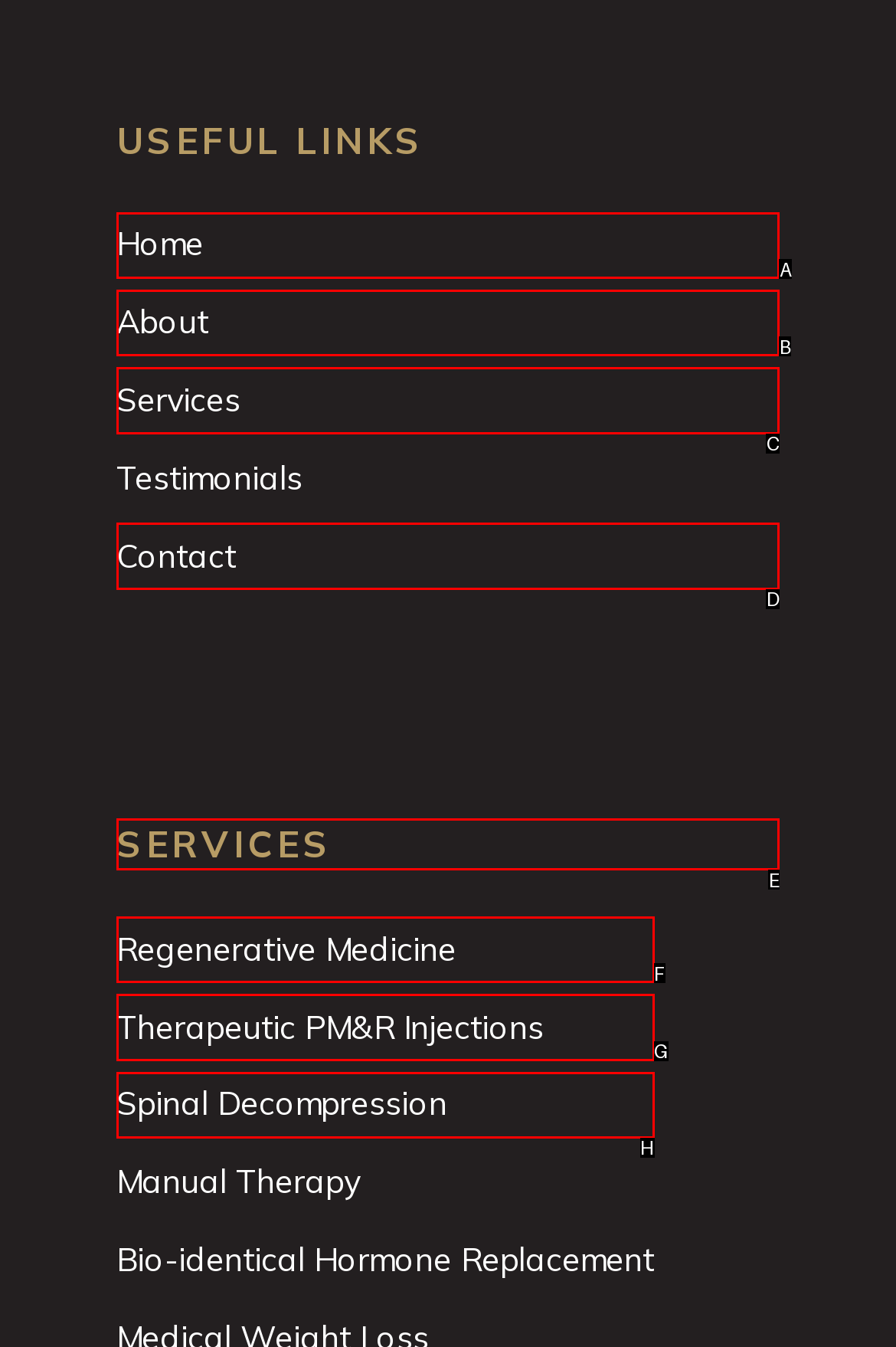Choose the letter of the UI element necessary for this task: learn about services
Answer with the correct letter.

E